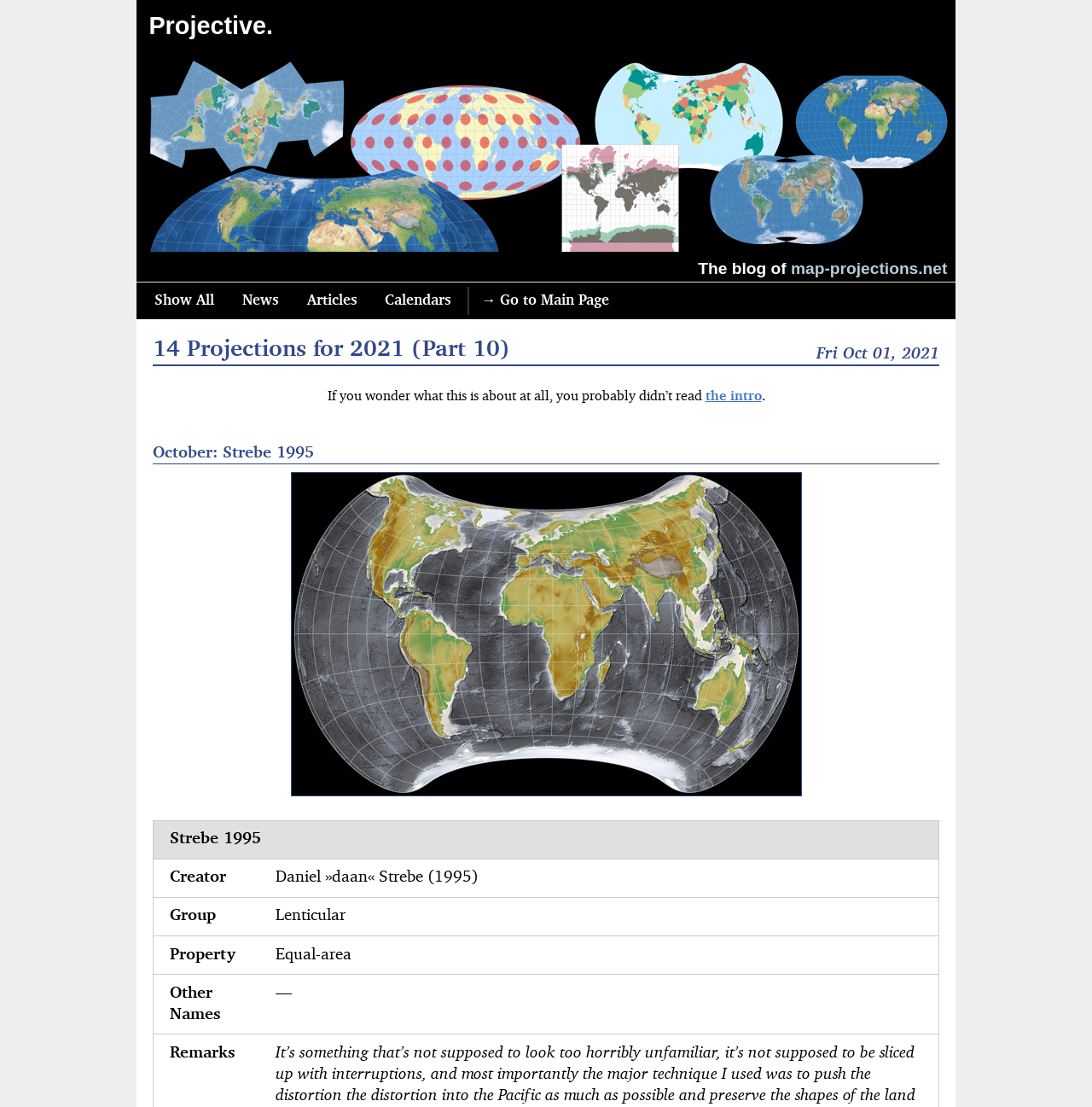Find the bounding box coordinates of the element to click in order to complete the given instruction: "click on Contribute."

None